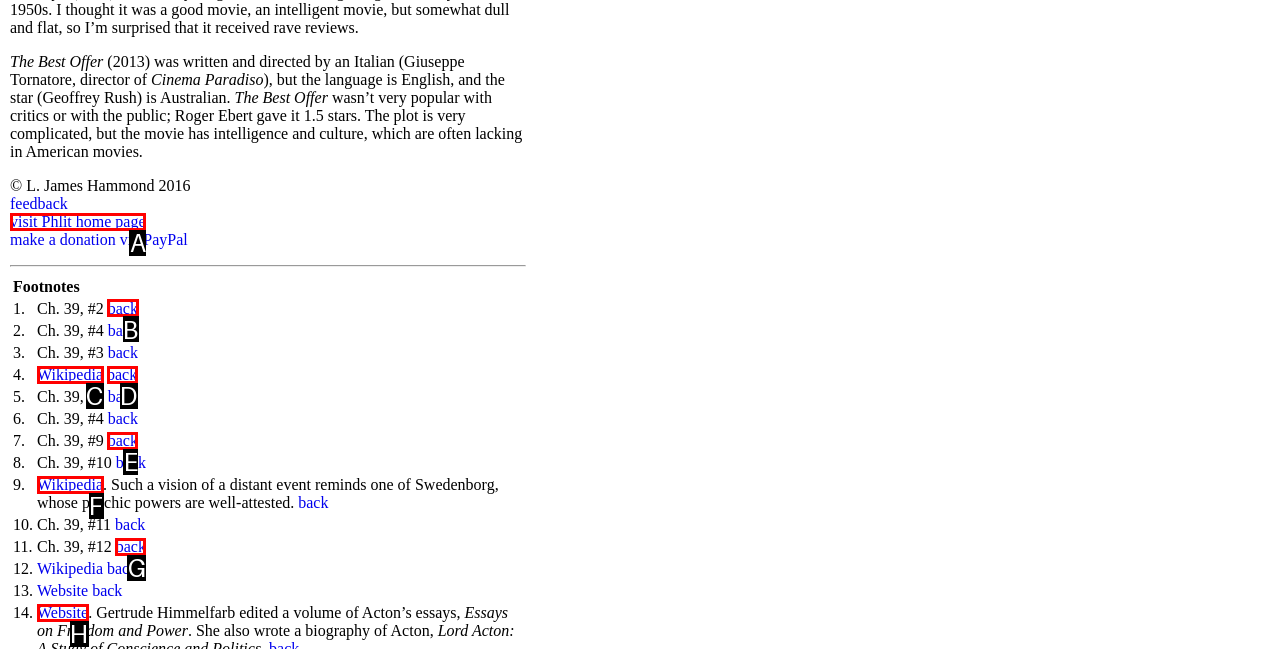Tell me which one HTML element I should click to complete the following task: go to the 'back' page Answer with the option's letter from the given choices directly.

B